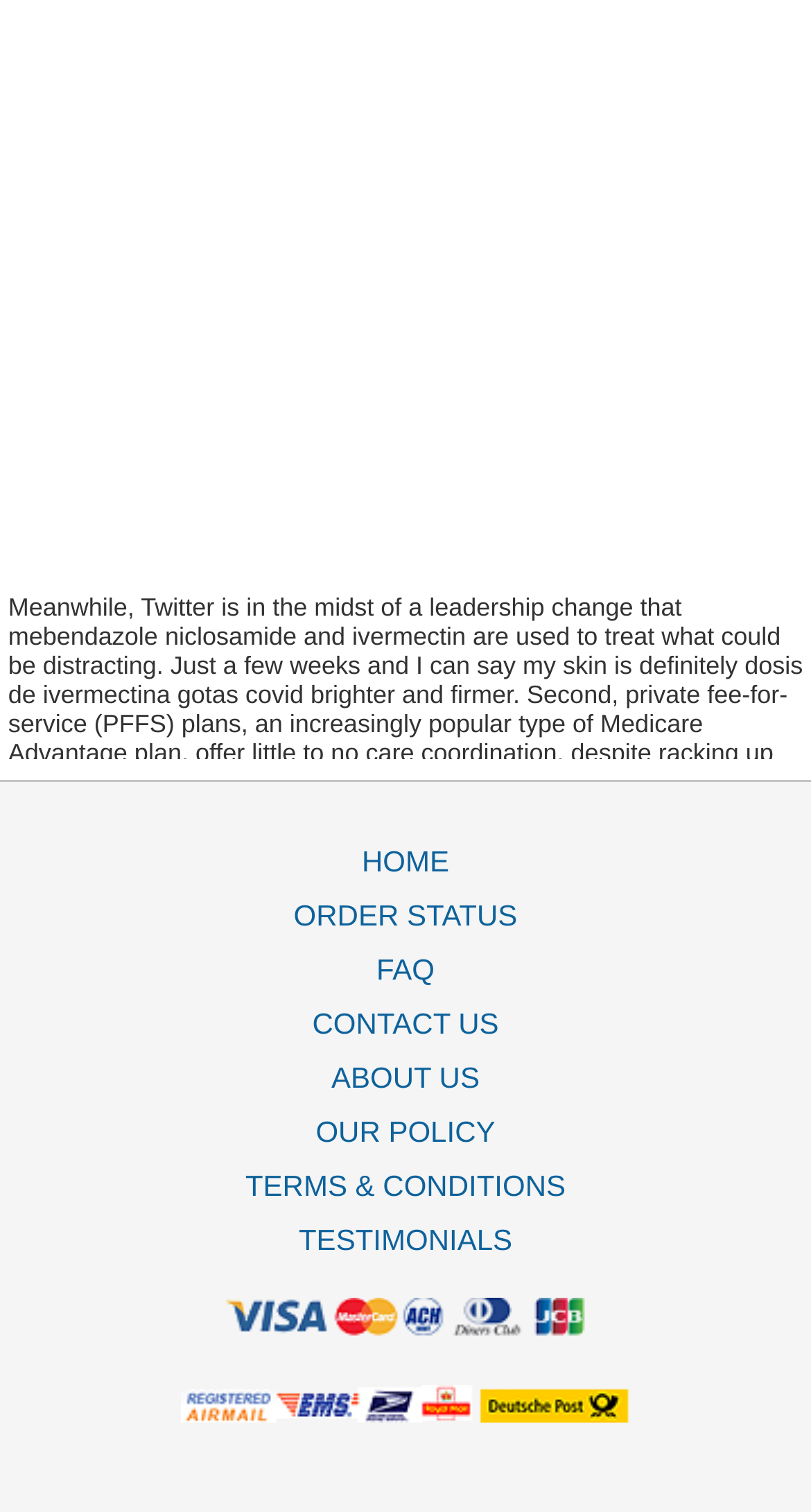Find the bounding box coordinates of the element you need to click on to perform this action: 'go to home page'. The coordinates should be represented by four float values between 0 and 1, in the format [left, top, right, bottom].

[0.026, 0.558, 0.974, 0.594]